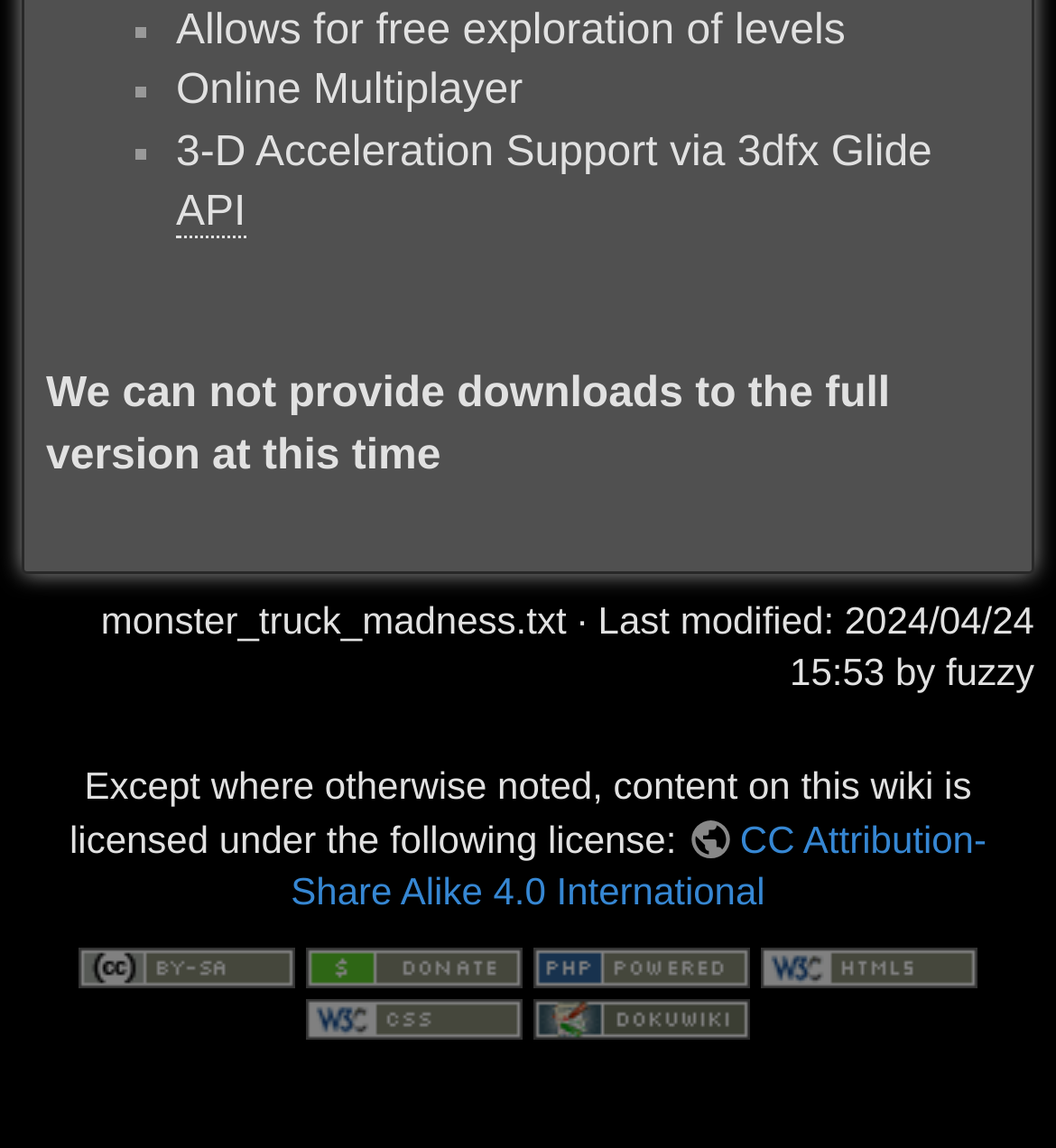Identify the bounding box coordinates for the UI element mentioned here: "title="Powered by PHP"". Provide the coordinates as four float values between 0 and 1, i.e., [left, top, right, bottom].

[0.505, 0.82, 0.71, 0.858]